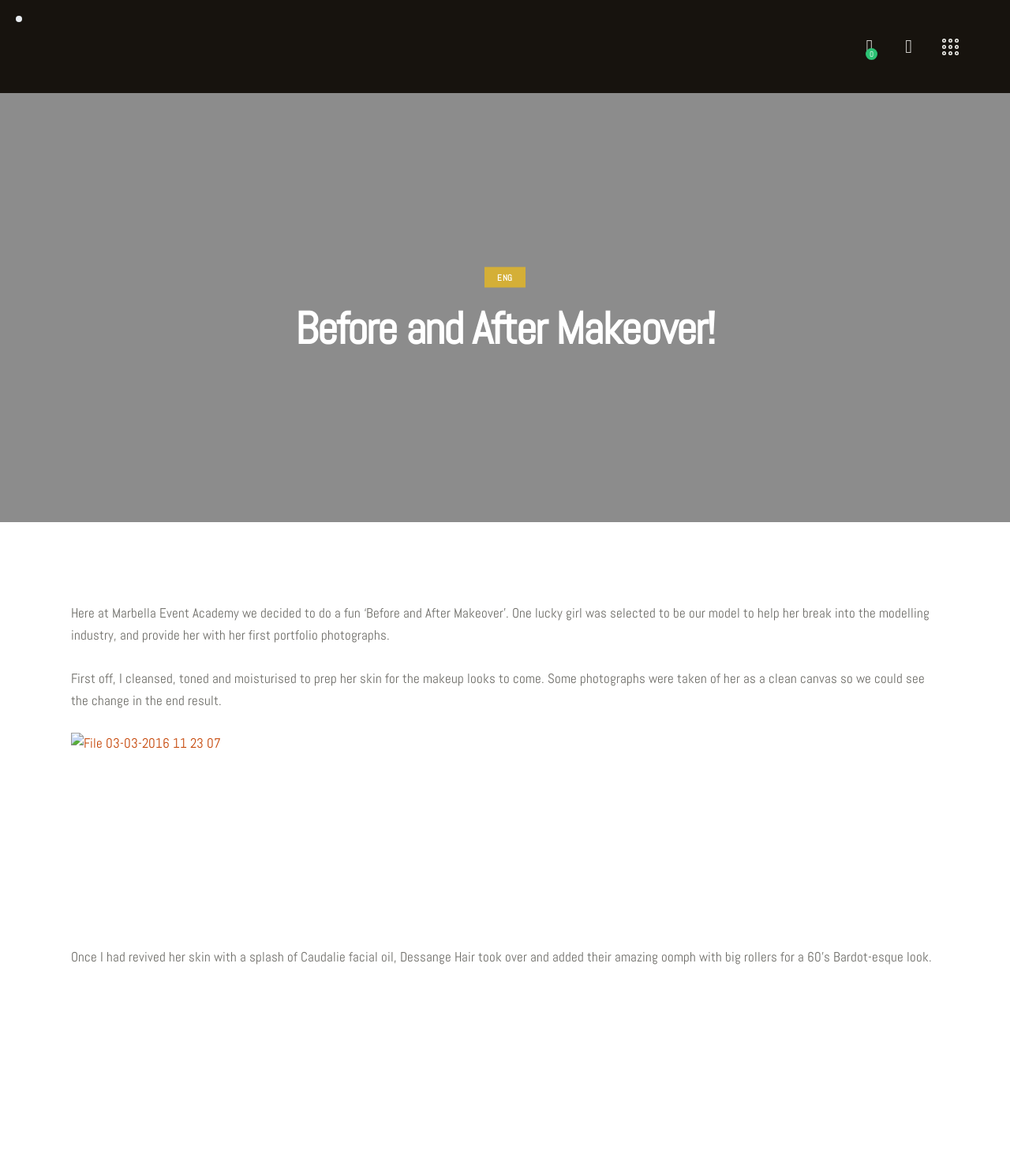What is the purpose of the makeover?
Kindly offer a comprehensive and detailed response to the question.

The purpose of the makeover is to help the model break into the modelling industry, which is mentioned in the StaticText 'Here at Marbella Event Academy we decided to do a fun ‘Before and After Makeover’. One lucky girl was selected to be our model to help her break into the modelling industry, and provide her with her first portfolio photographs.' with a bounding box of [0.07, 0.514, 0.92, 0.547].